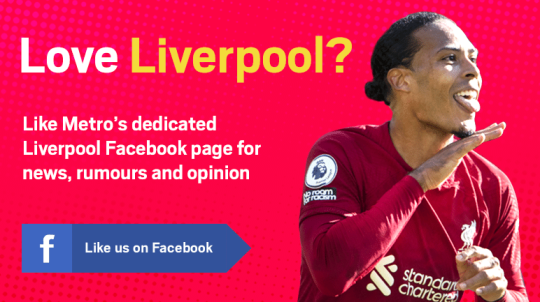Respond to the following query with just one word or a short phrase: 
What is the tone of the background colors?

Lively and energetic